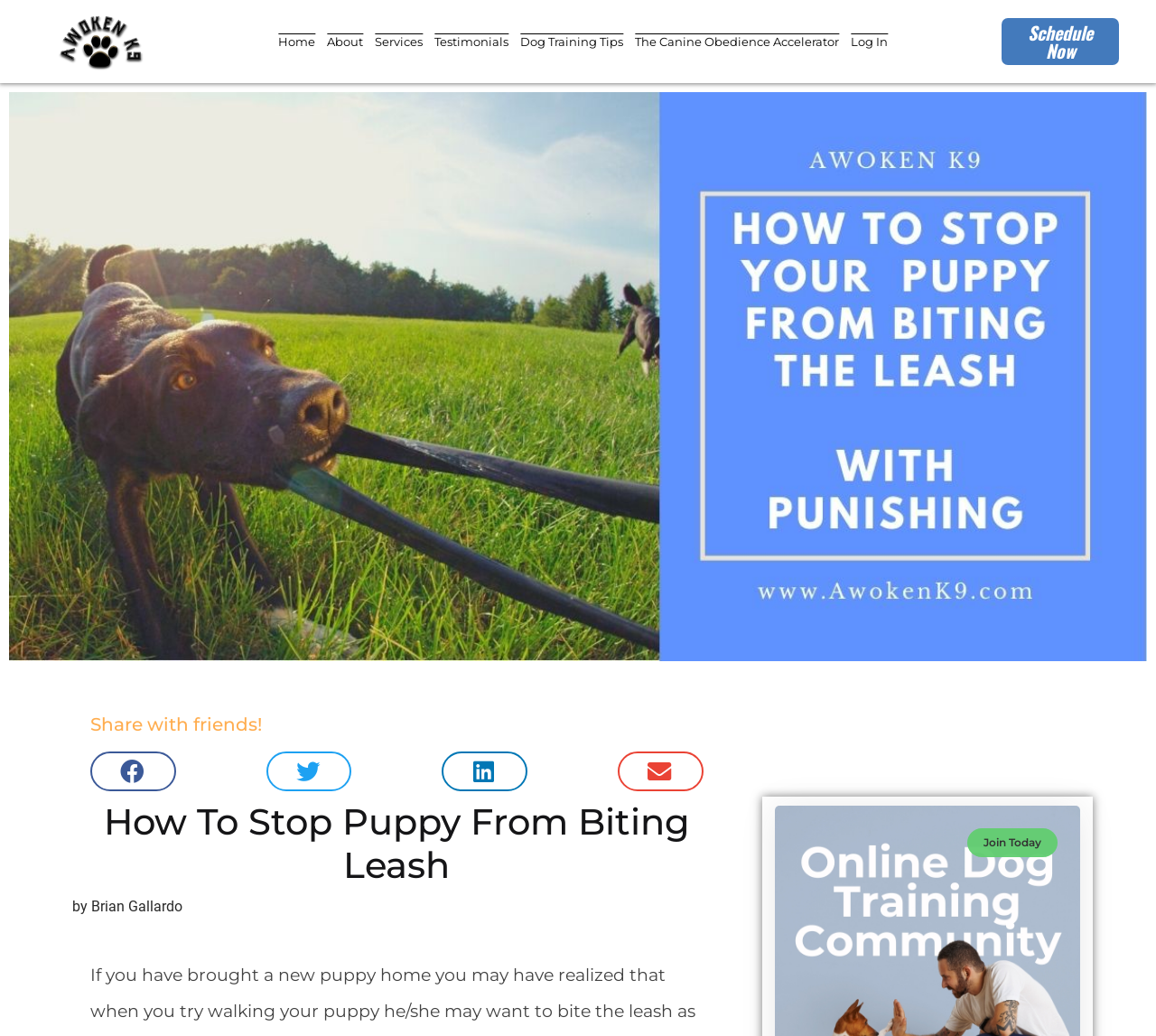Please respond to the question with a concise word or phrase:
What are the social media platforms available for sharing?

Facebook, Twitter, LinkedIn, Email